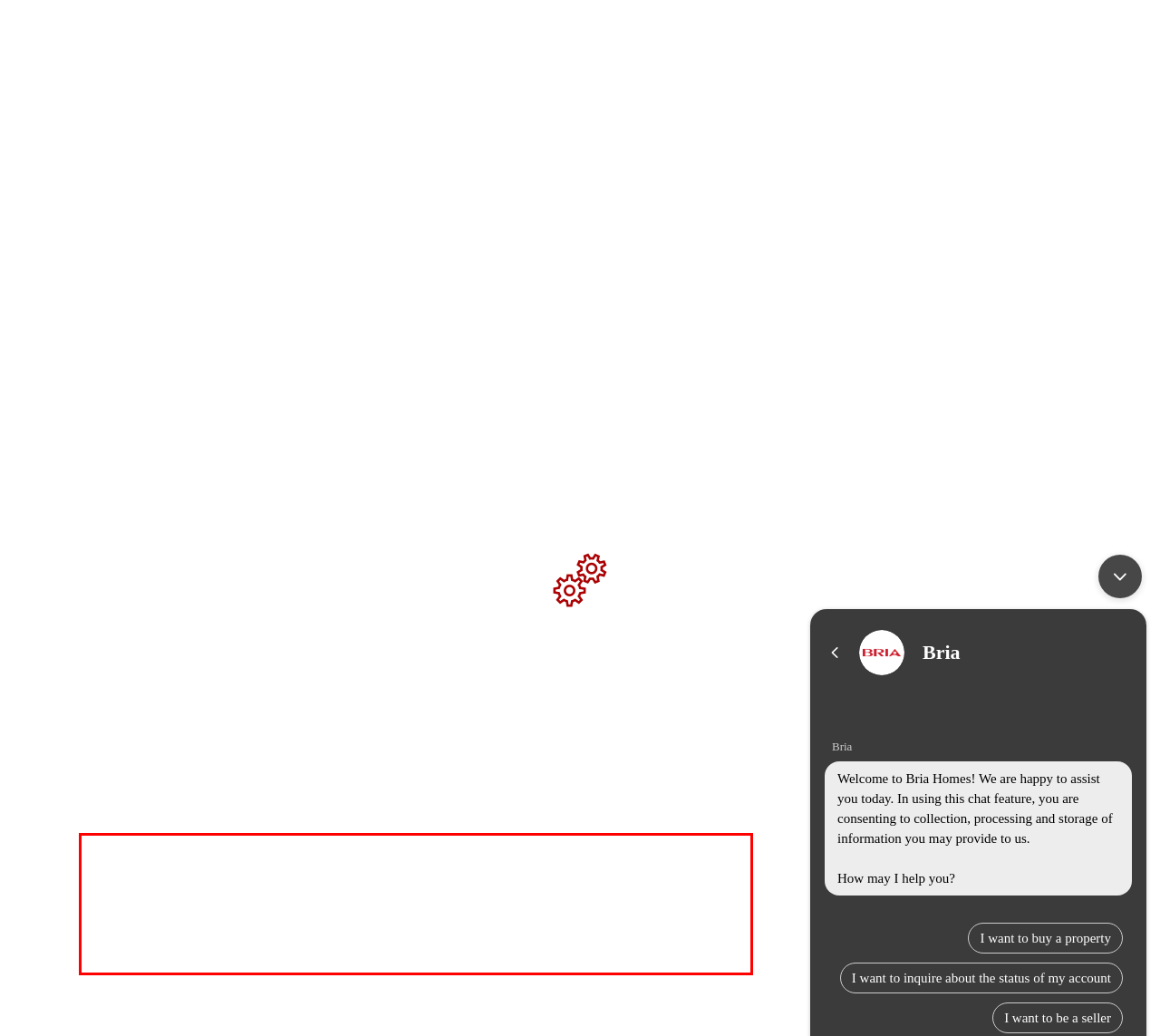You are provided with a screenshot of a webpage containing a red bounding box. Please extract the text enclosed by this red bounding box.

Love, in all shapes and sizes, without a doubt should be celebrated. It is one of the greatest blessings life can give. Whether it be with your significant other, family members, or friends, celebrating love should be done even in the simplest ways. Make this coming Valentine’s Day a chance for you to do so. Nevertheless, Valentine’s Day or not, showing appreciation to someone you love could mean a lot of things. These restaurants are listed for you to show your loving and thoughtful gesture. So take time and take your loved ones to these restaurants with breathtaking views.